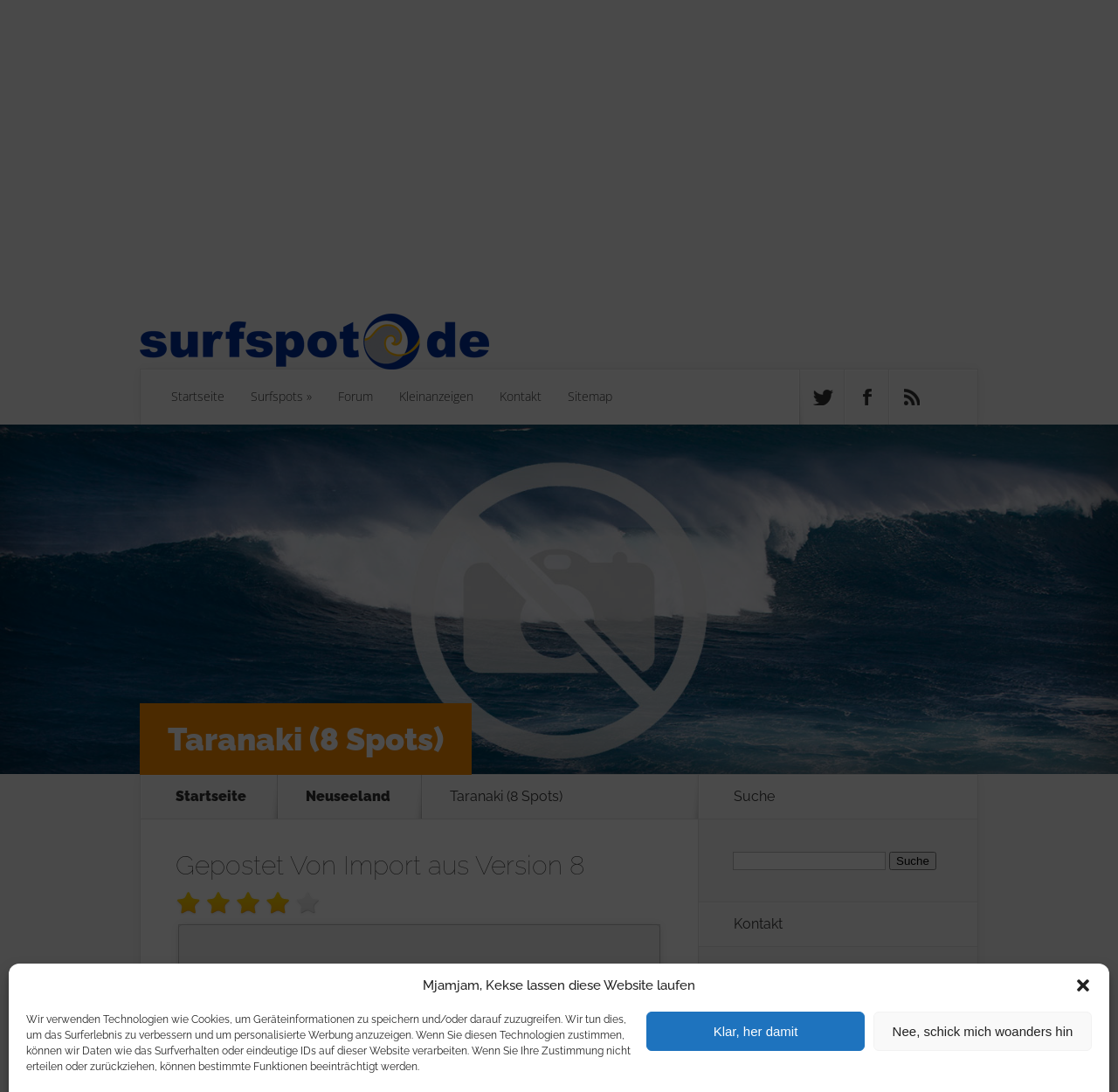Using the elements shown in the image, answer the question comprehensively: How many spots are there in Taranaki?

The number of spots in Taranaki is obtained from the heading element 'Taranaki (8 Spots)' which is located at the top of the webpage. The number 8 is mentioned in the heading.